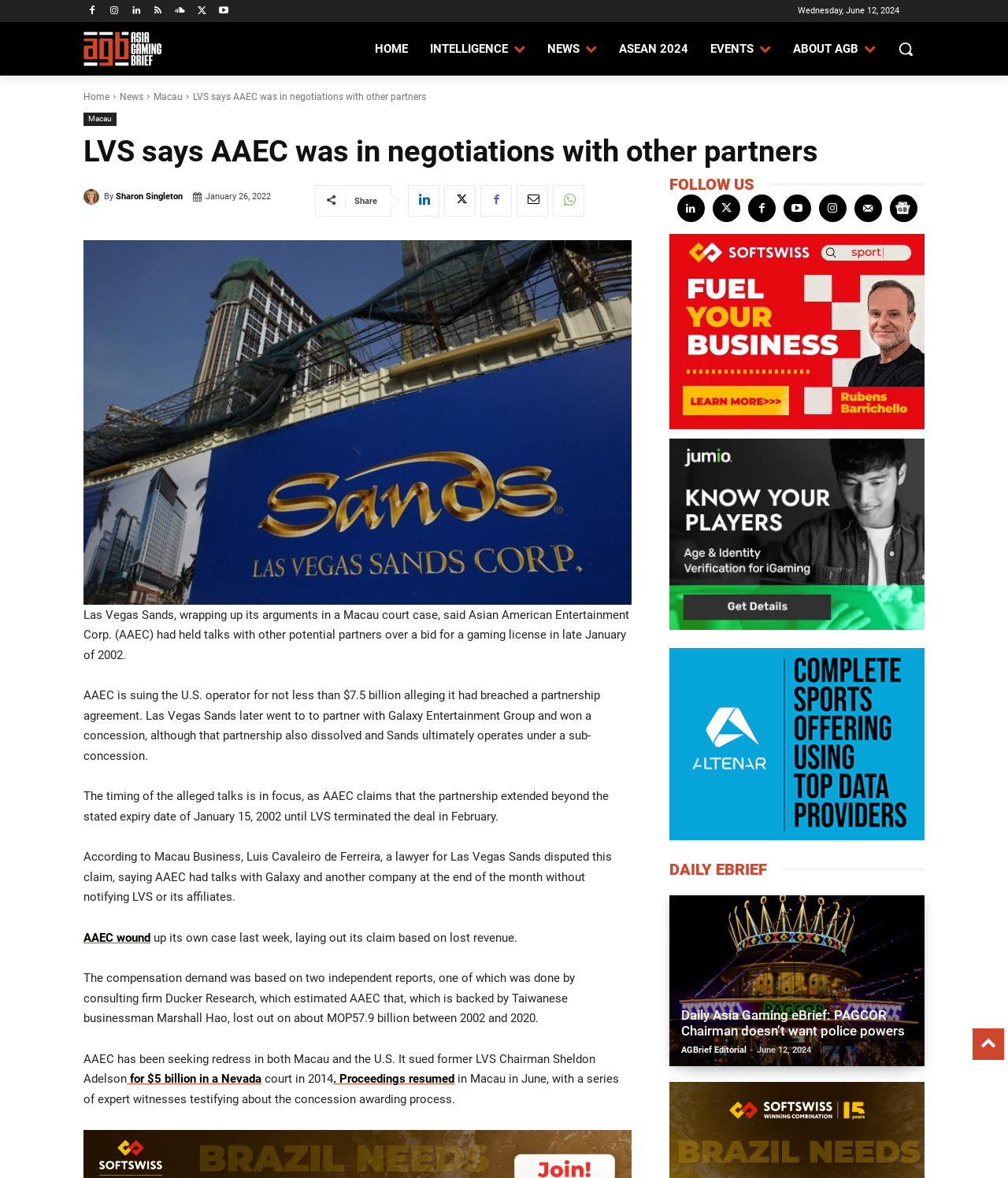Could you locate the bounding box coordinates for the section that should be clicked to accomplish this task: "Follow Asia Gaming Brief on social media".

[0.671, 0.165, 0.699, 0.188]